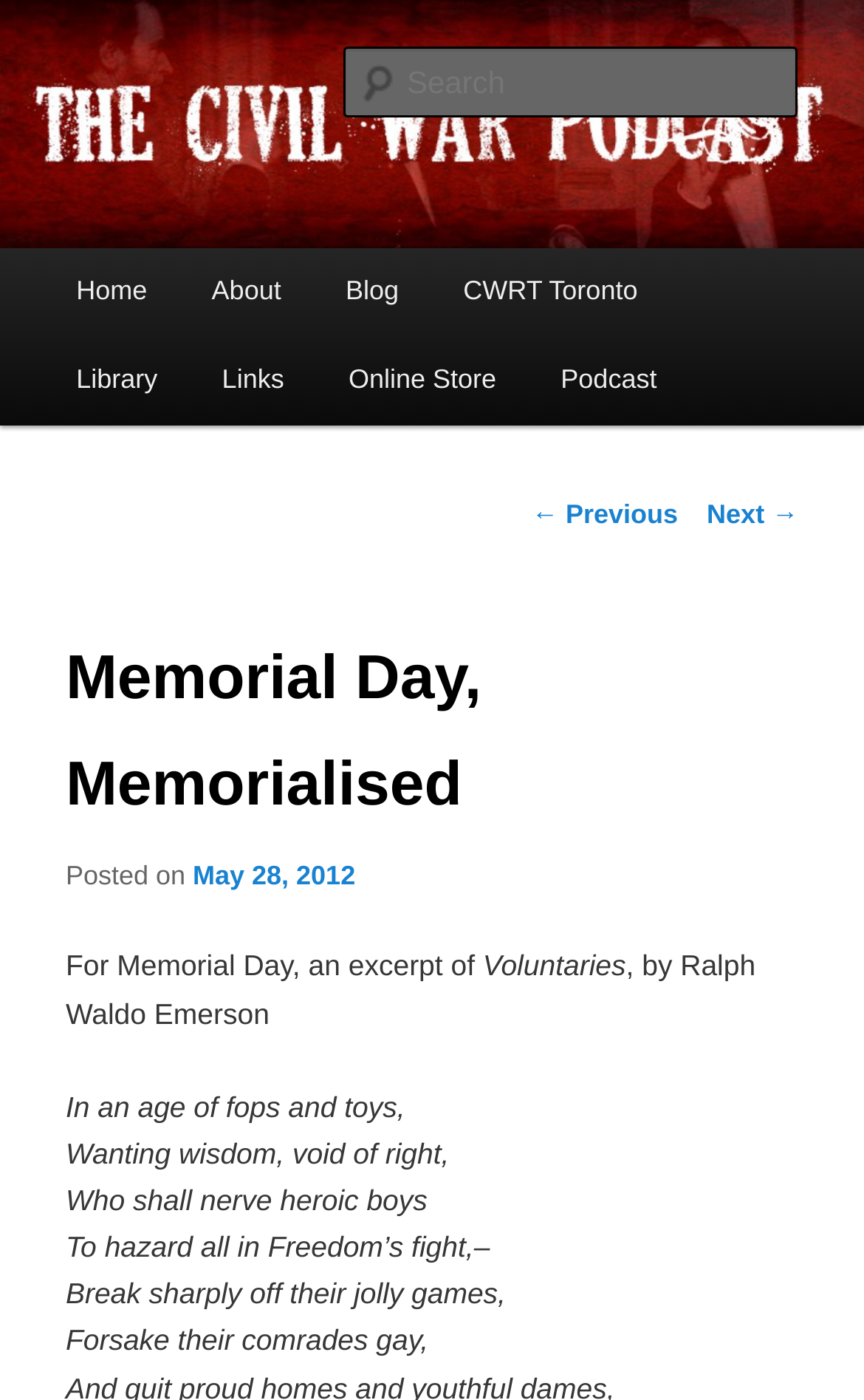Identify the bounding box for the described UI element: "Library".

[0.051, 0.241, 0.22, 0.304]